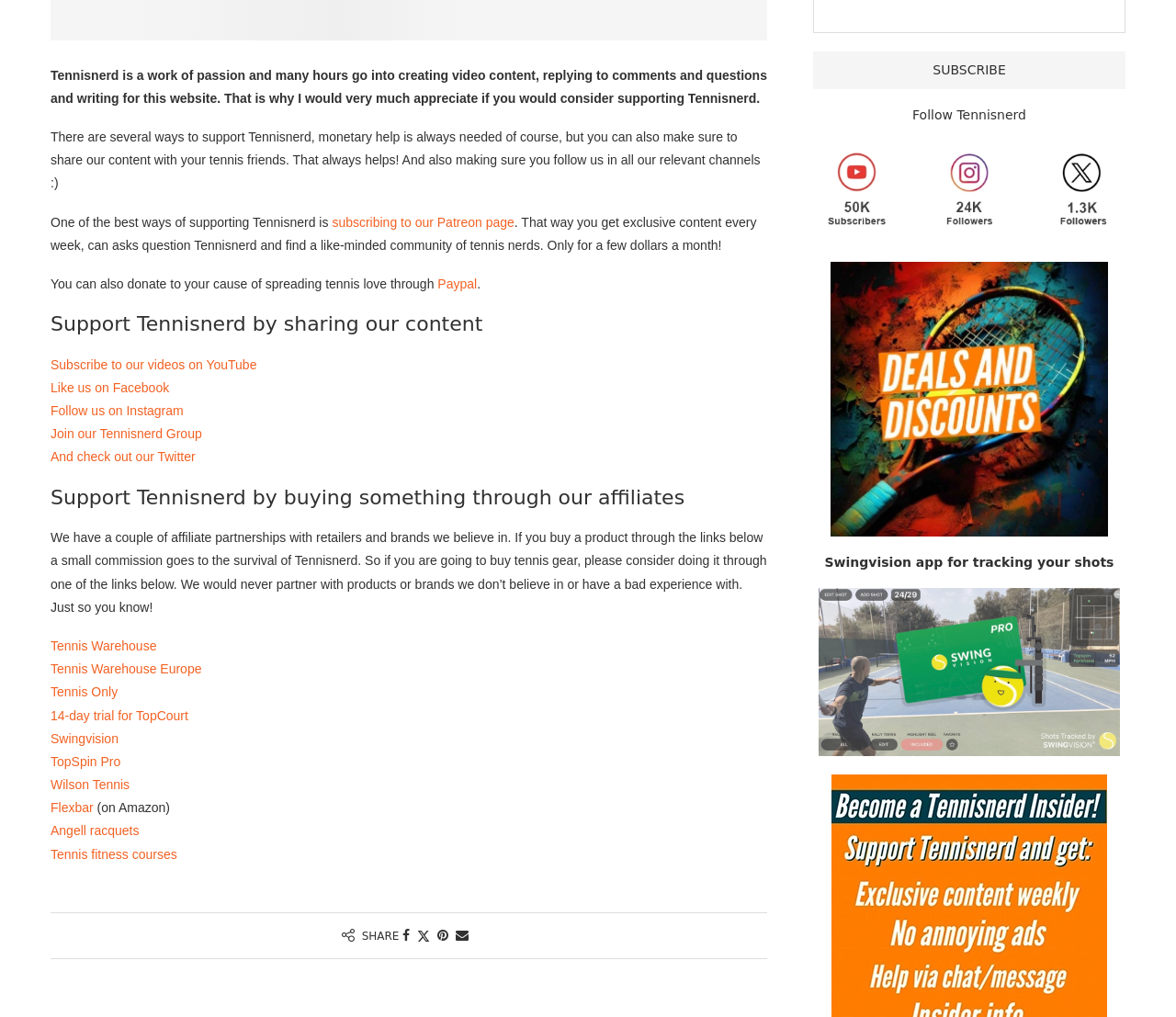Given the element description "Follow us on Instagram" in the screenshot, predict the bounding box coordinates of that UI element.

[0.043, 0.397, 0.156, 0.411]